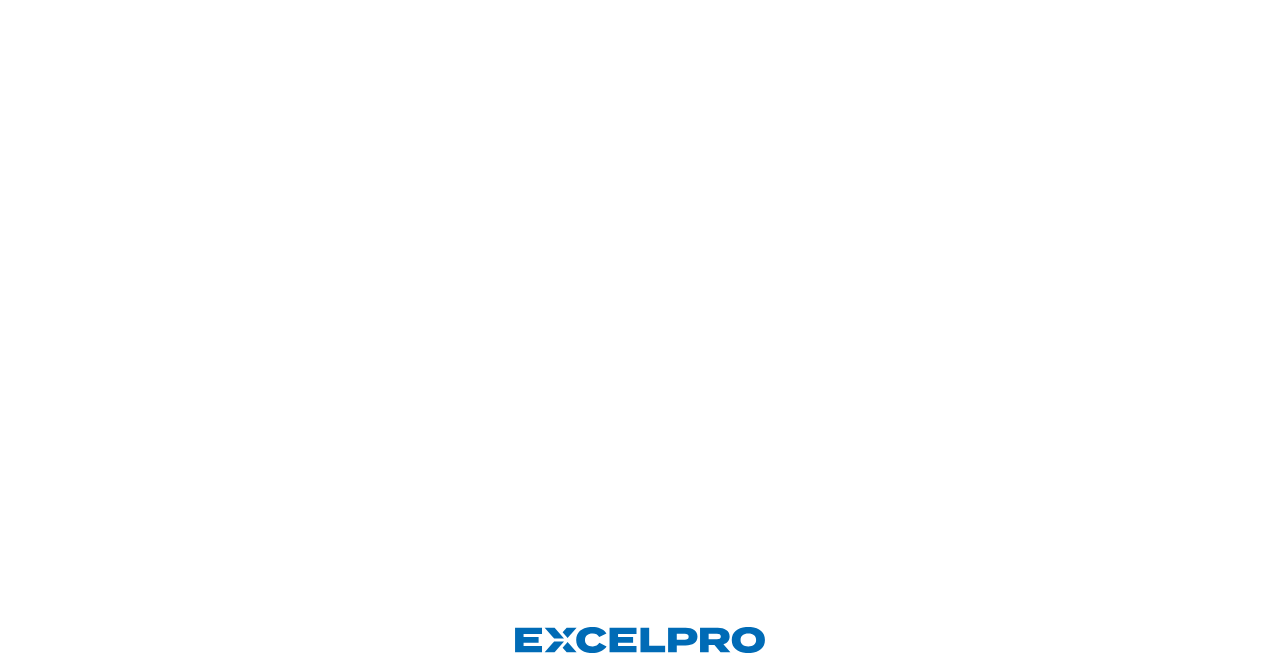Find the bounding box coordinates for the area you need to click to carry out the instruction: "learn about air pollution masks for Beijing residents". The coordinates should be four float numbers between 0 and 1, indicated as [left, top, right, bottom].

None